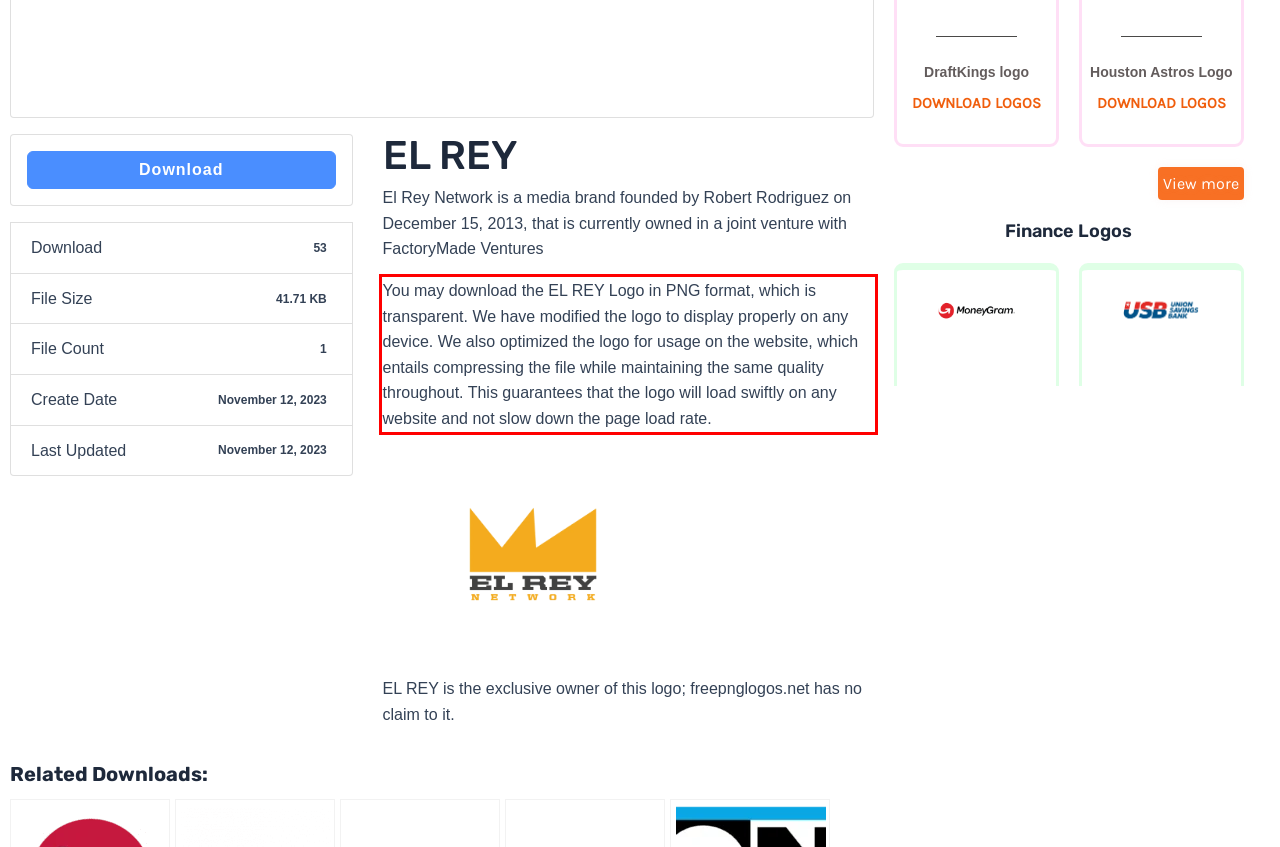Please use OCR to extract the text content from the red bounding box in the provided webpage screenshot.

You may download the EL REY Logo in PNG format, which is transparent. We have modified the logo to display properly on any device. We also optimized the logo for usage on the website, which entails compressing the file while maintaining the same quality throughout. This guarantees that the logo will load swiftly on any website and not slow down the page load rate.